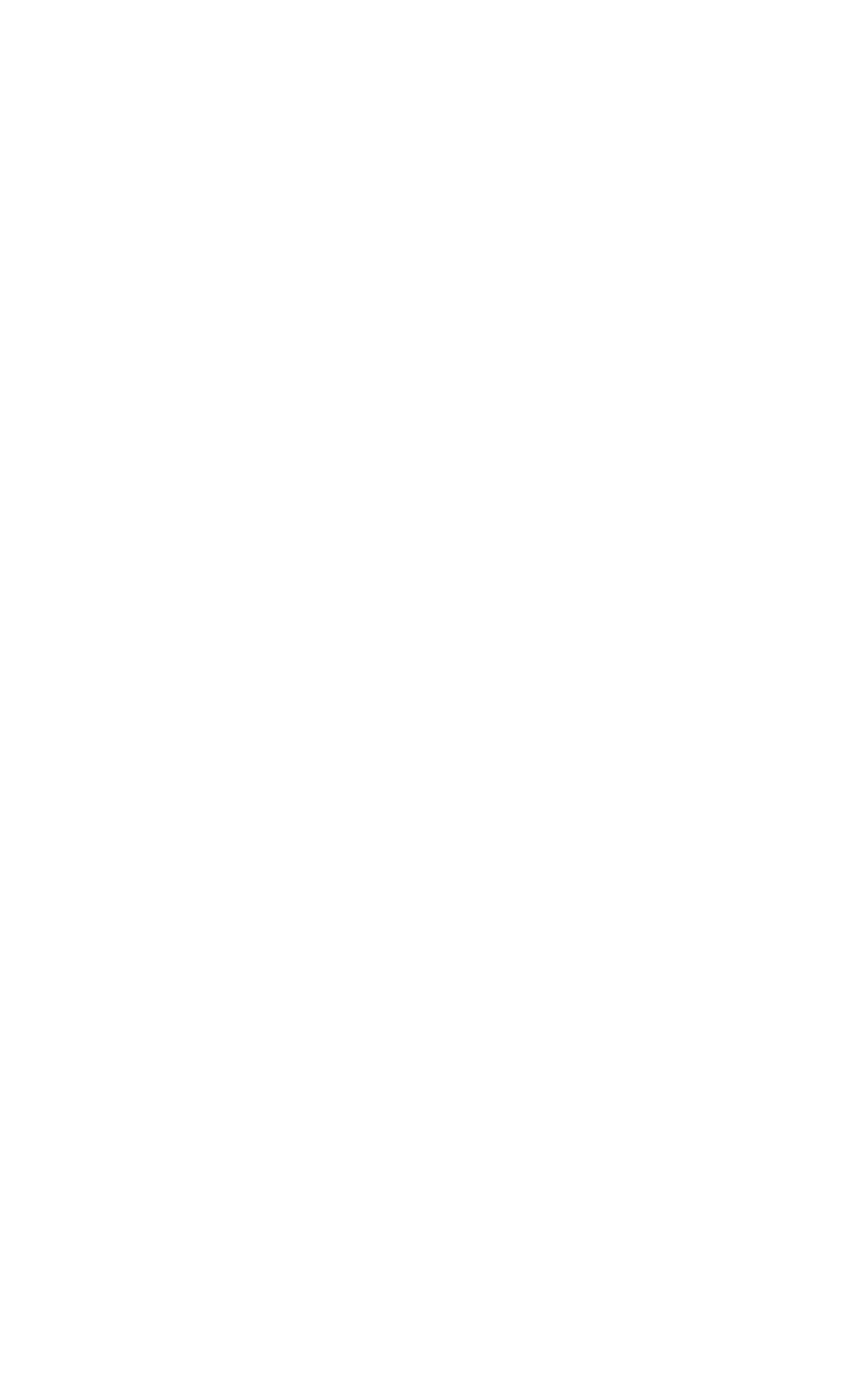Find and provide the bounding box coordinates for the UI element described here: "June 30, 2021". The coordinates should be given as four float numbers between 0 and 1: [left, top, right, bottom].

None